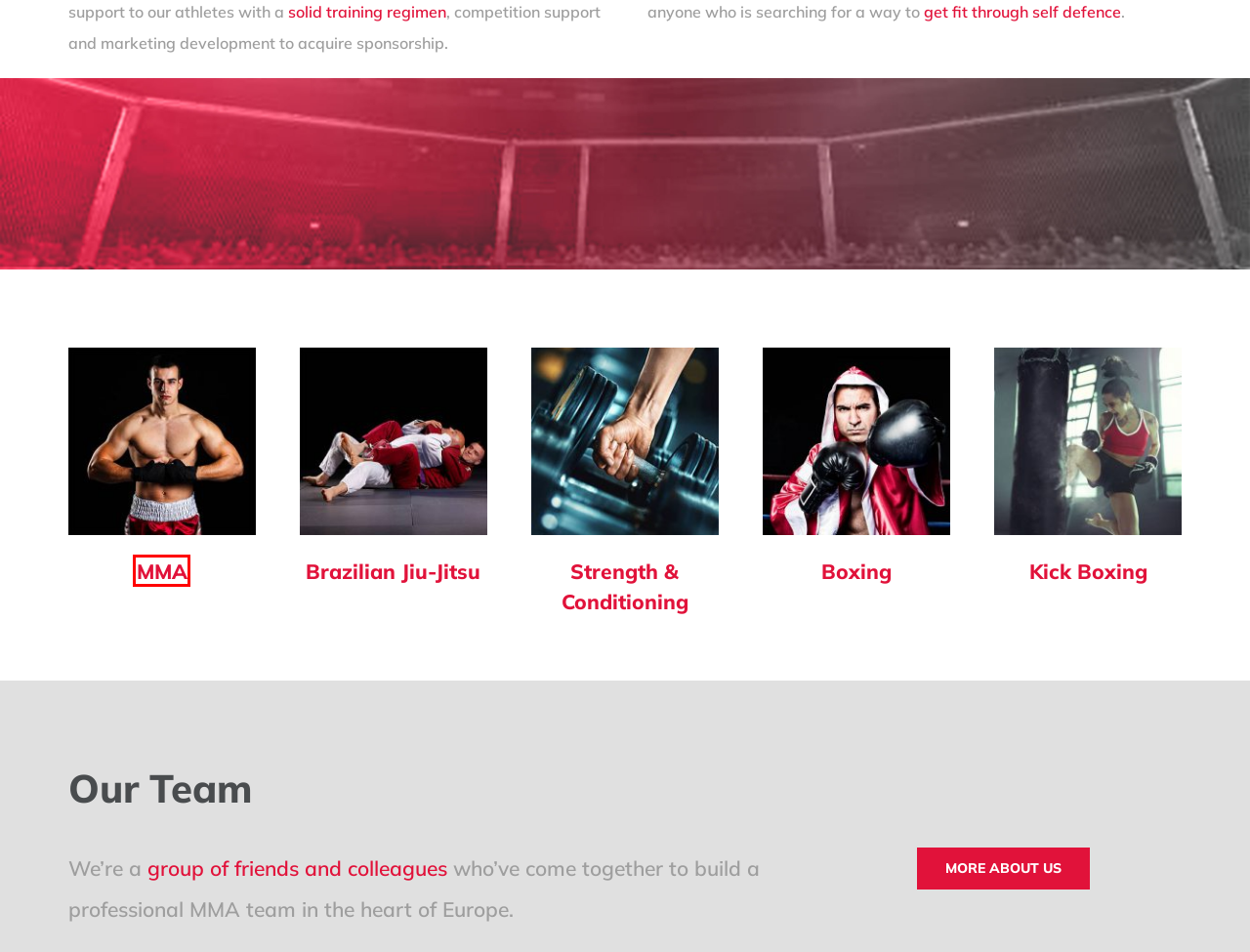Observe the webpage screenshot and focus on the red bounding box surrounding a UI element. Choose the most appropriate webpage description that corresponds to the new webpage after clicking the element in the bounding box. Here are the candidates:
A. Boxing Classes in Budapest - FiteClub.com
B. Kickboxing Classes in Budapest - FiteClub.com
C. Brazilian Jiu-Jitsu Classes in Budapest - FiteClub.com
D. Martial Arts Classes in Hungary - FiteClub.com
E. MMA Classes in Budapest - FiteClub.com
F. Strength and Conditioning Classes in Budapest - FiteClub.com
G. Contact - FiteClub.com
H. About Fite Club - FiteClub.com

E